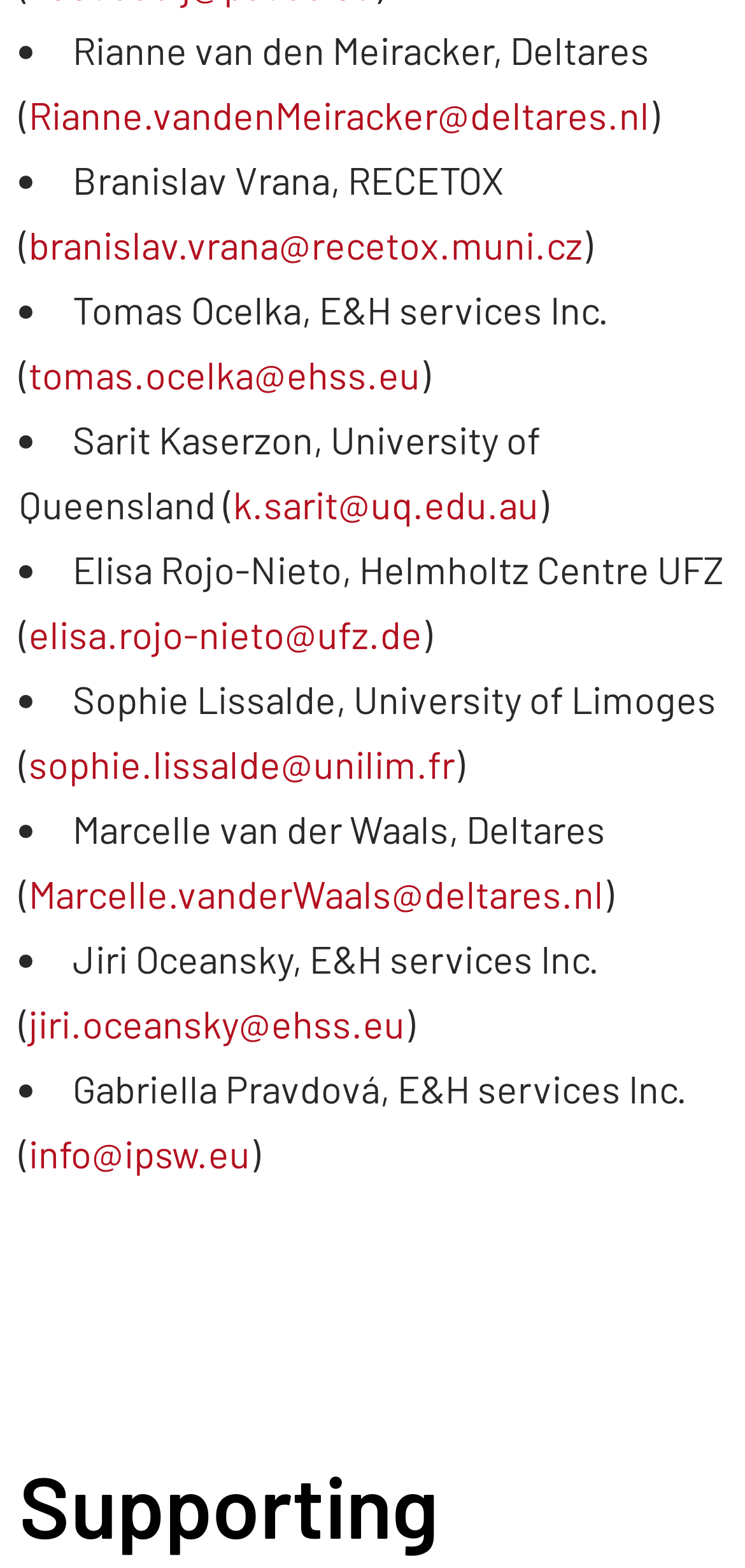How many people are listed on this webpage?
Please provide a detailed answer to the question.

I counted the number of list markers and corresponding names and emails, and there are 8 people listed on this webpage.